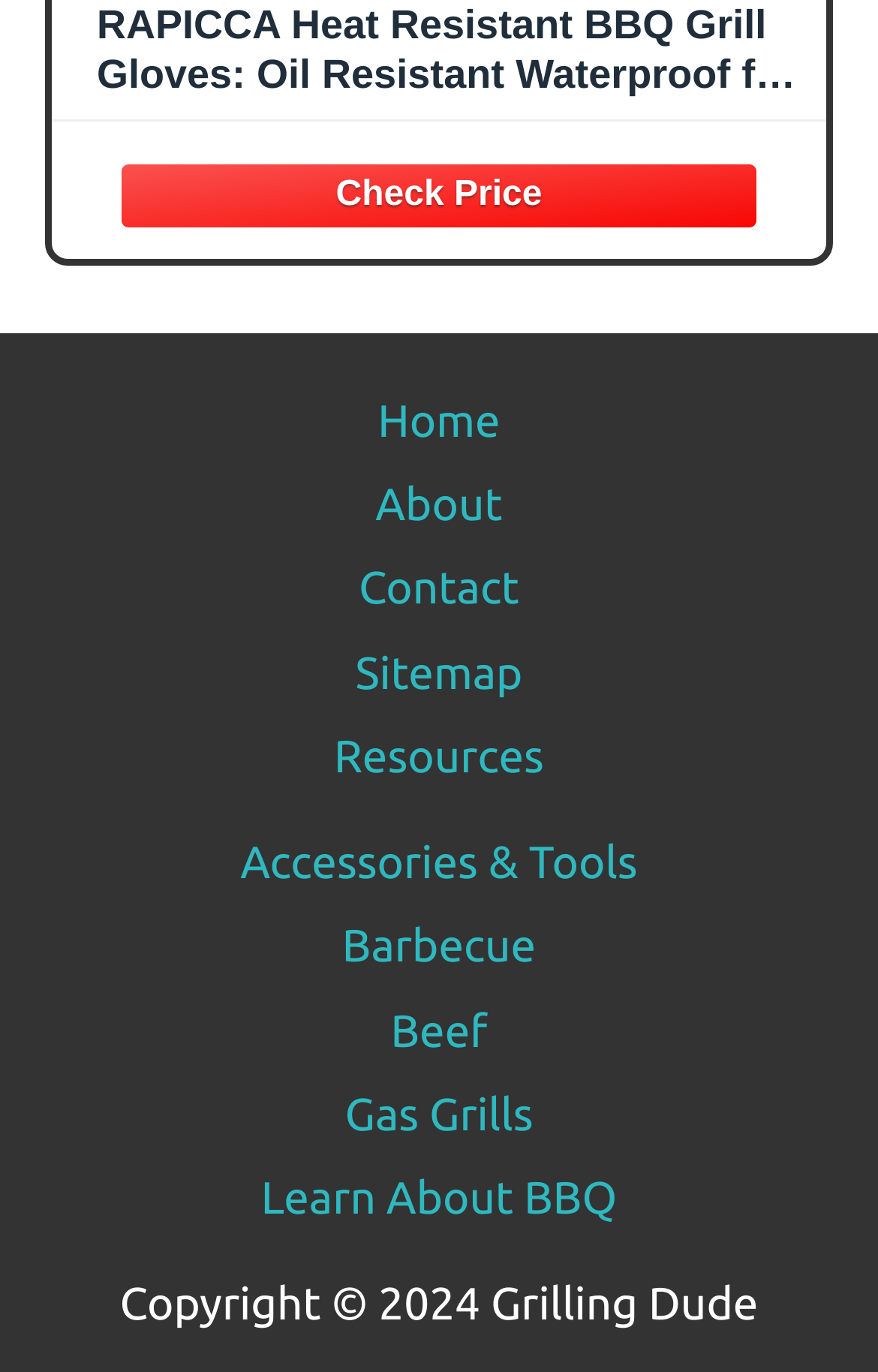Determine the bounding box coordinates for the clickable element required to fulfill the instruction: "check February 2023". Provide the coordinates as four float numbers between 0 and 1, i.e., [left, top, right, bottom].

None